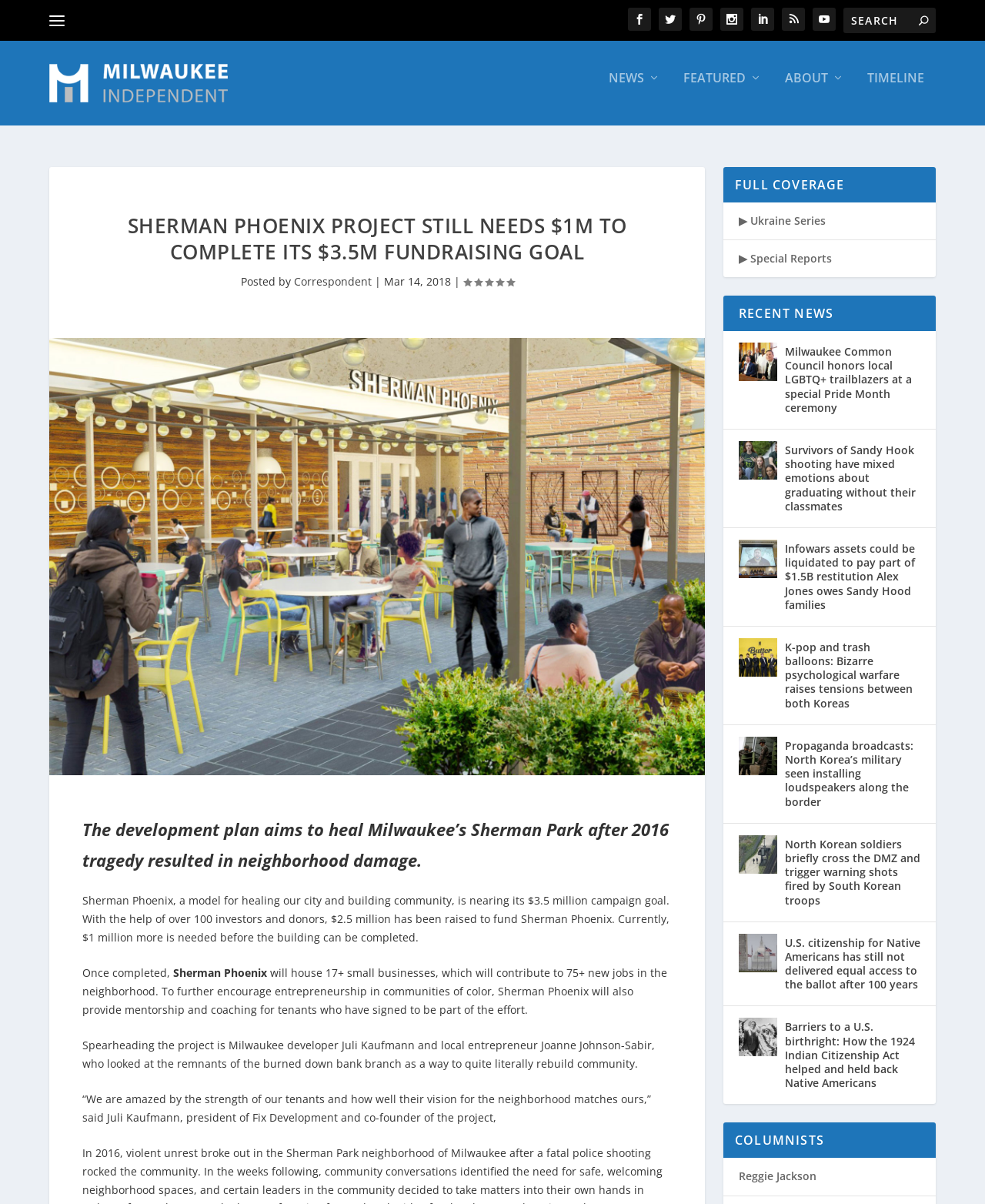What is the goal of the Sherman Phoenix project?
Answer the question with just one word or phrase using the image.

to heal Milwaukee’s Sherman Park